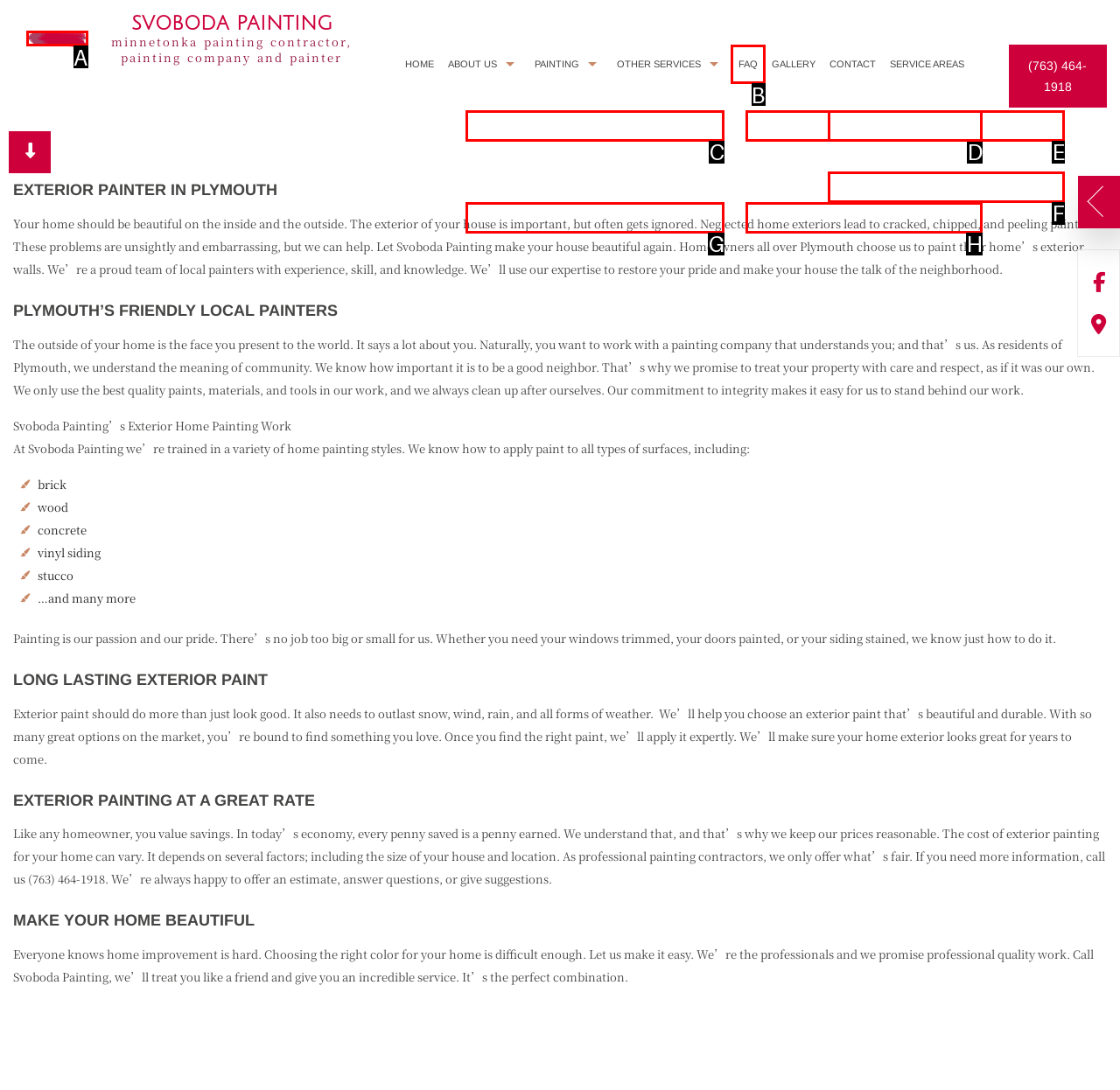Pick the option that should be clicked to perform the following task: Check the 'FAQ' page
Answer with the letter of the selected option from the available choices.

B